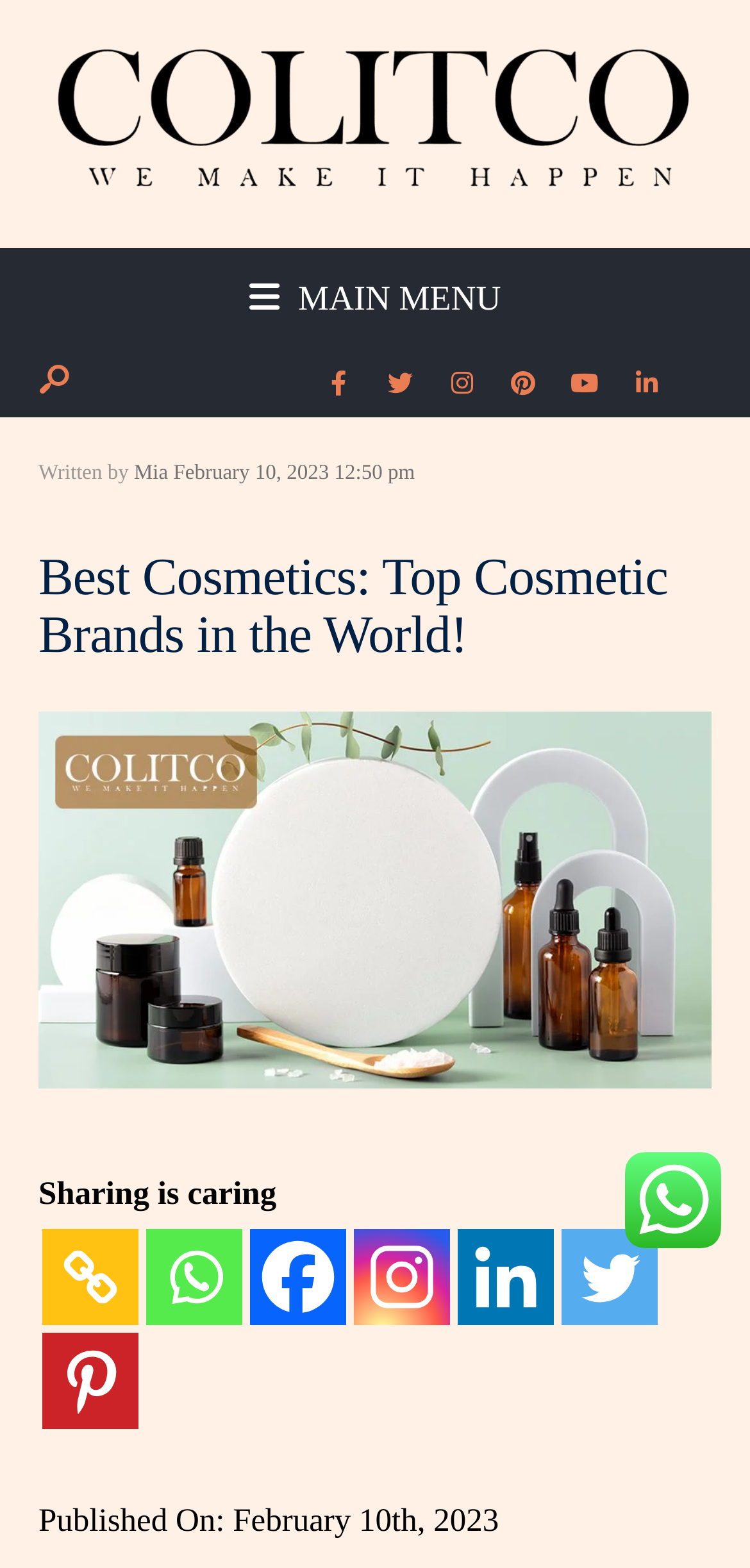How many social media sharing options are available?
From the image, respond using a single word or phrase.

7